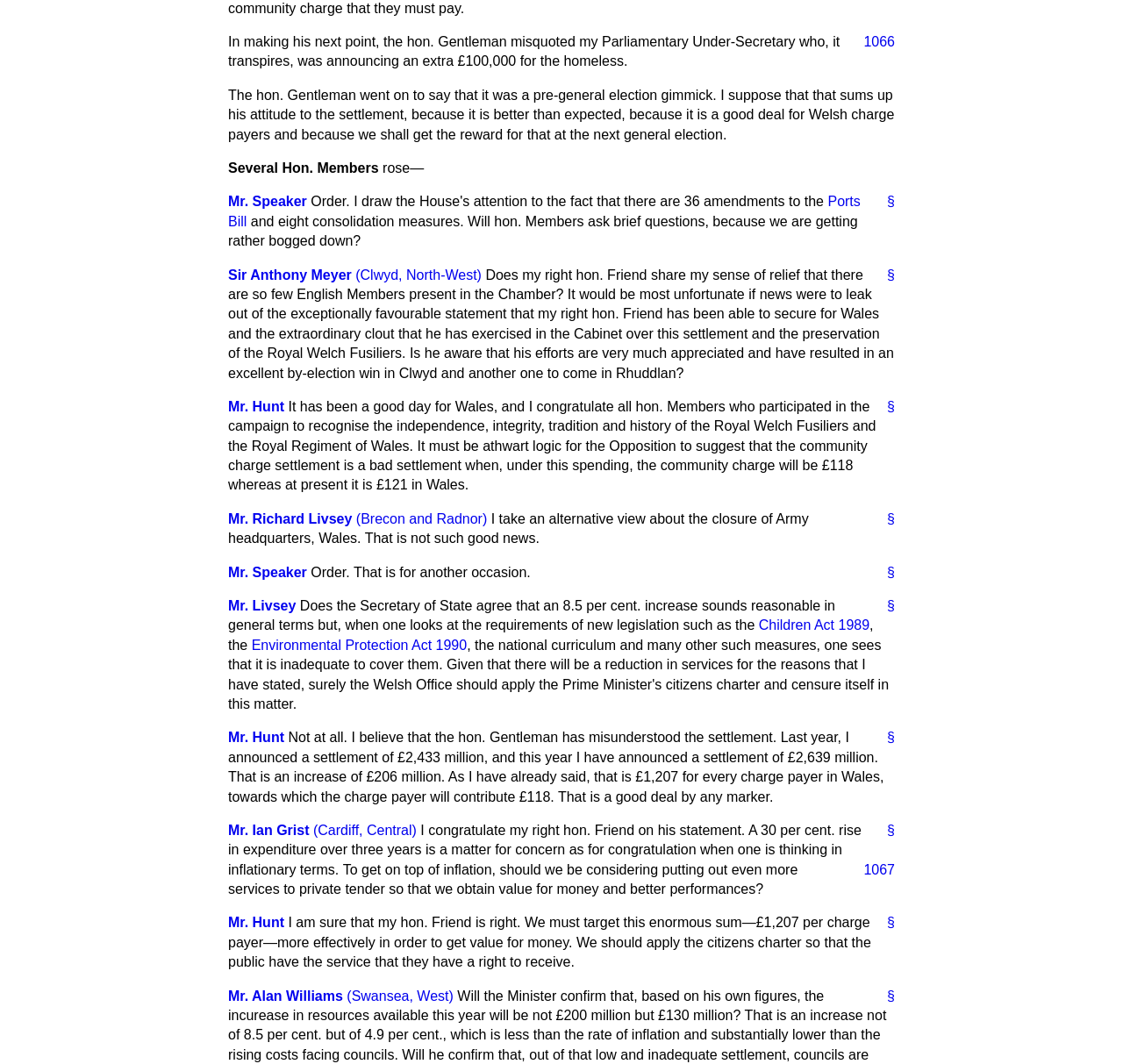Determine the bounding box coordinates of the section to be clicked to follow the instruction: "Click on 'Mr. Speaker'". The coordinates should be given as four float numbers between 0 and 1, formatted as [left, top, right, bottom].

[0.203, 0.183, 0.273, 0.197]